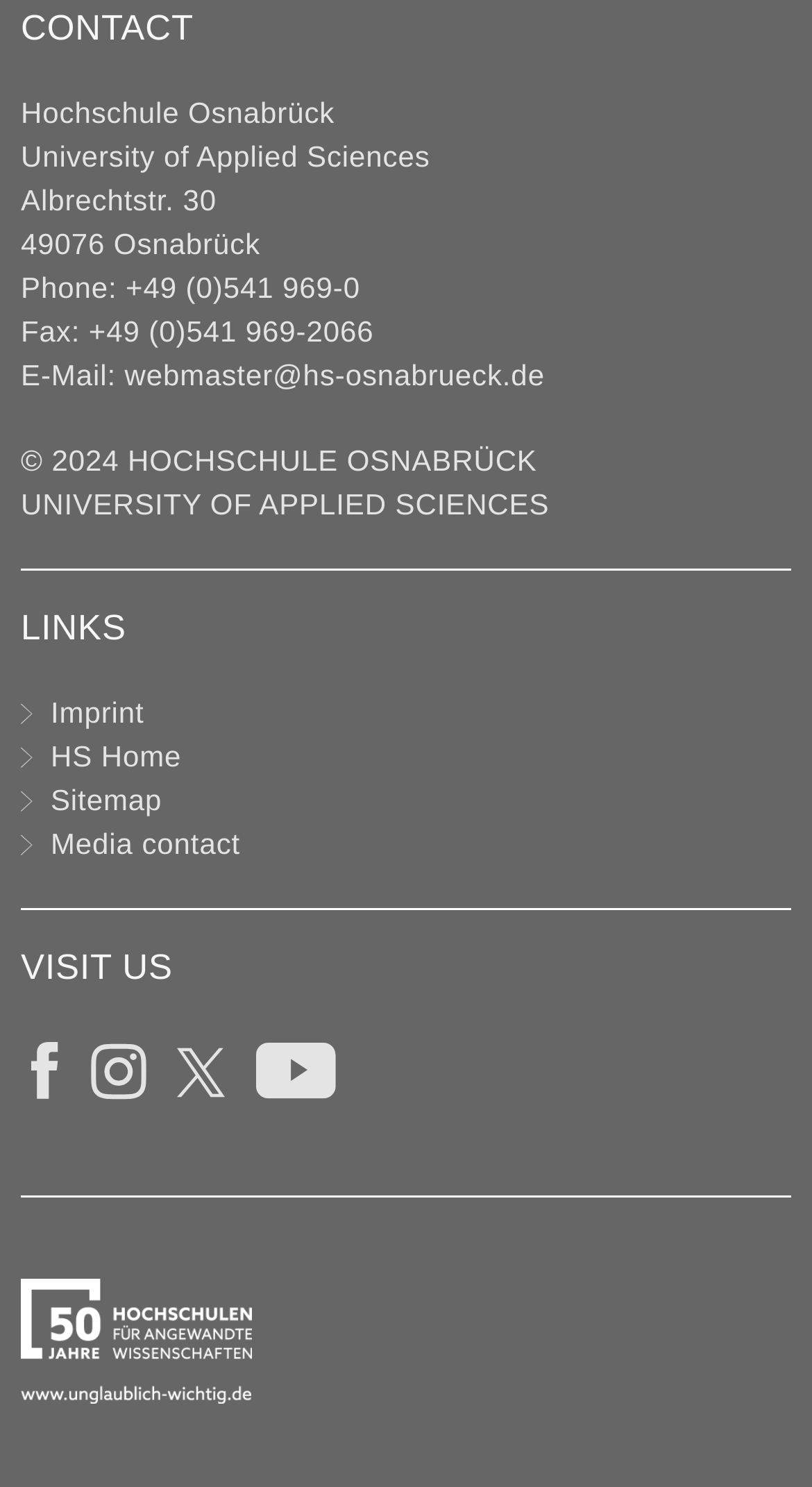Based on what you see in the screenshot, provide a thorough answer to this question: What is the address of Hochschule Osnabrück?

I found the address by looking at the static text elements under the 'CONTACT' heading, which provides the address as 'Albrechtstr. 30' and '49076 Osnabrück'.